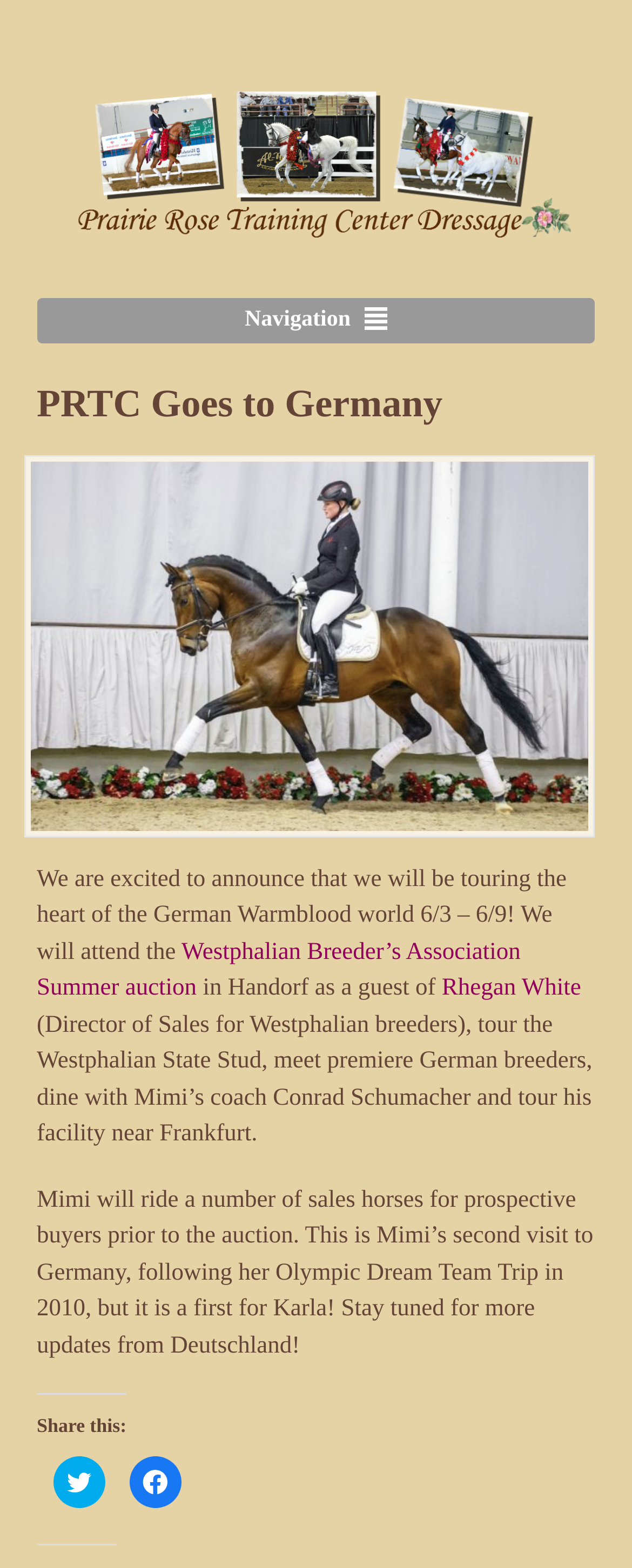What is the name of the training center?
Refer to the image and provide a detailed answer to the question.

The name of the training center can be found in the link at the top of the page, which is also an image. The text 'Prairie Rose Training Center Dressage' is present in both the link and the image, indicating that it is the name of the training center.